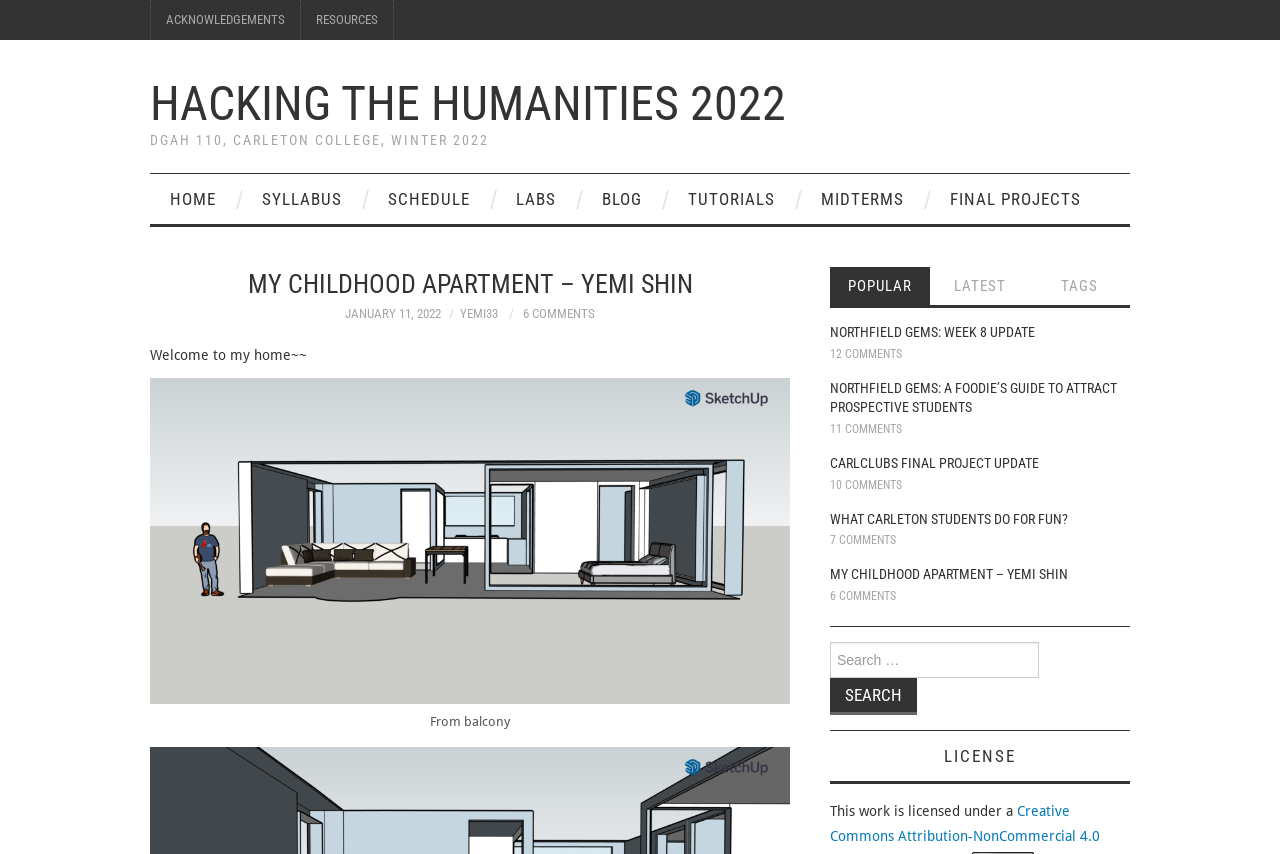Identify the bounding box coordinates of the section to be clicked to complete the task described by the following instruction: "search for something". The coordinates should be four float numbers between 0 and 1, formatted as [left, top, right, bottom].

[0.648, 0.751, 0.883, 0.837]